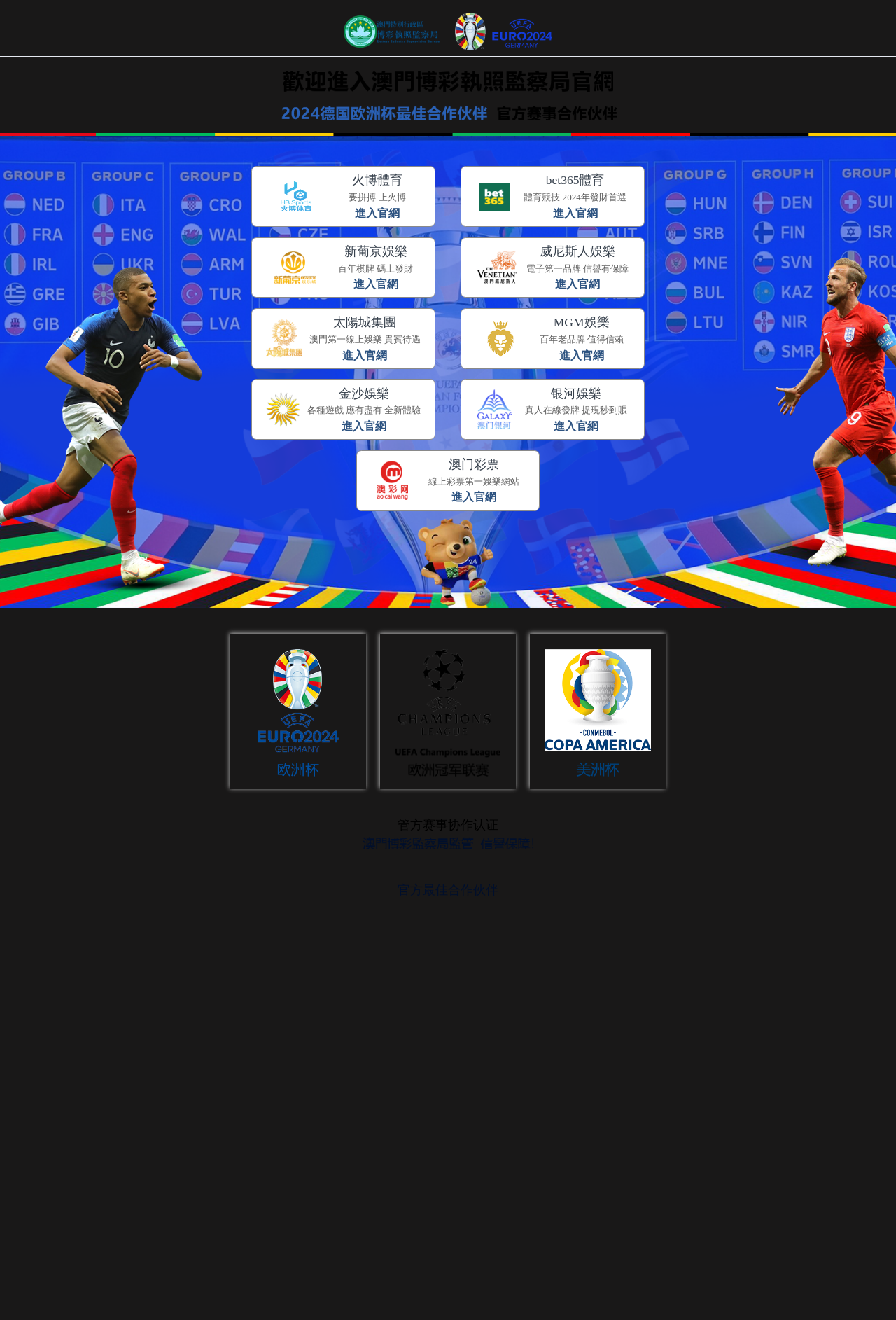Could you indicate the bounding box coordinates of the region to click in order to complete this instruction: "Search our site".

[0.109, 0.08, 0.265, 0.108]